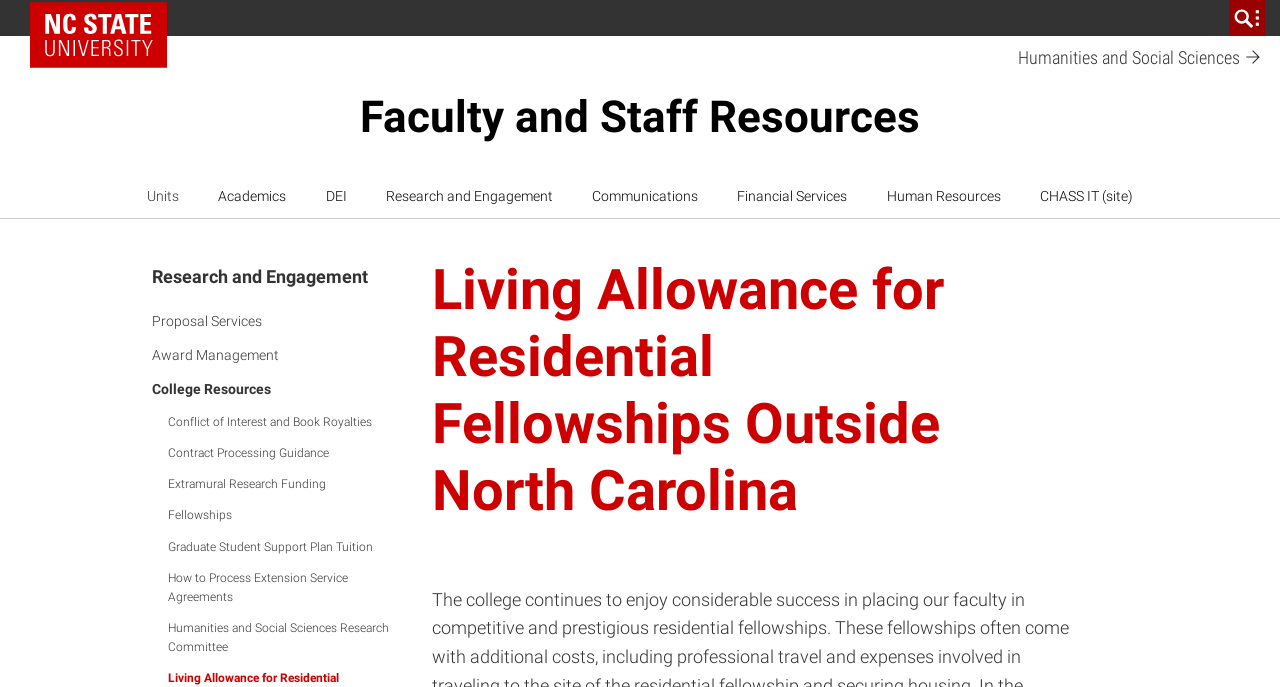Locate the bounding box coordinates of the clickable area needed to fulfill the instruction: "Check out the 'Dynasty Draft Strategy: A Tale of Ten Trades' guide".

None